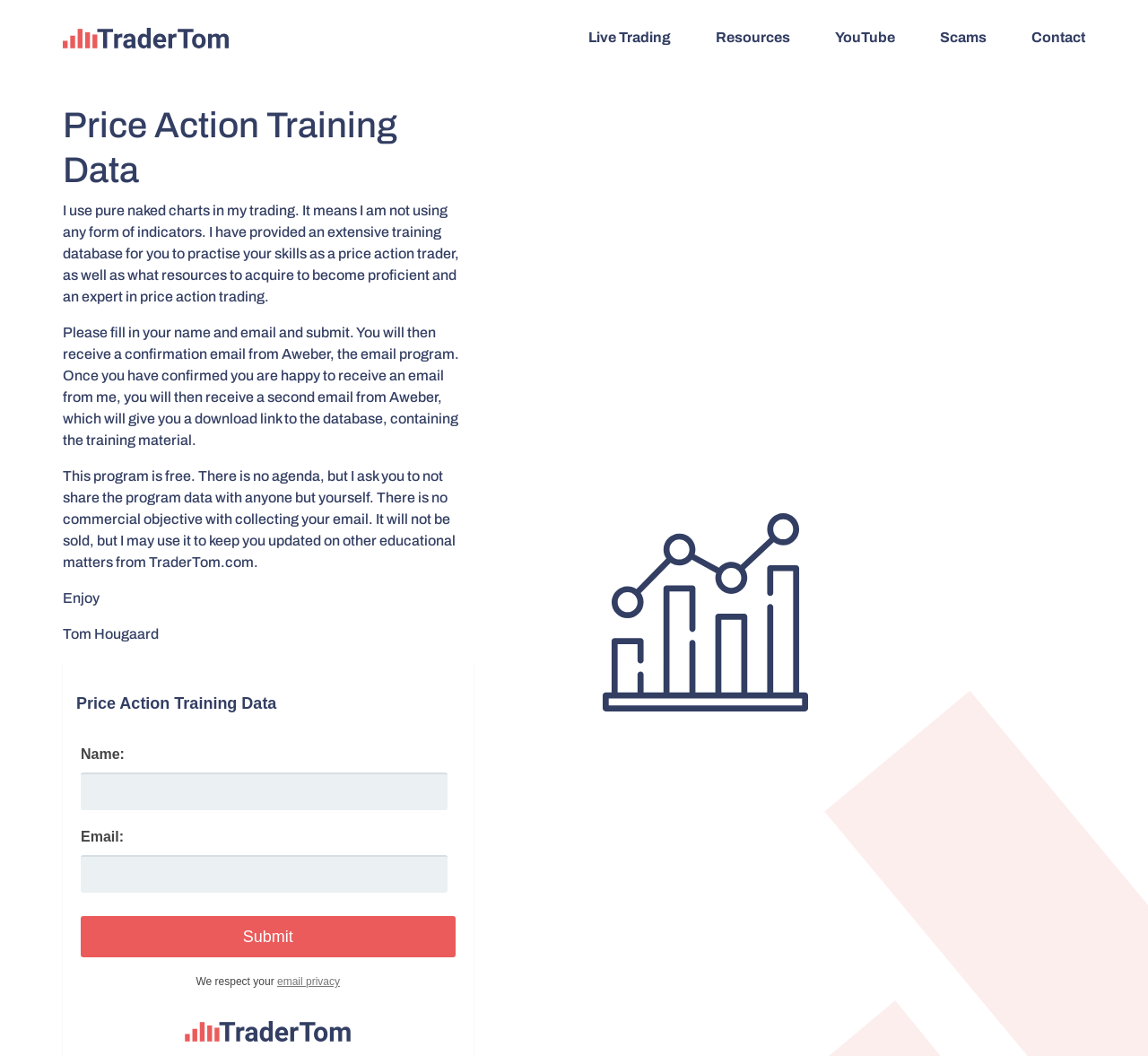Provide a brief response to the question below using one word or phrase:
What is the purpose of submitting the name and email?

To receive a download link to the training database